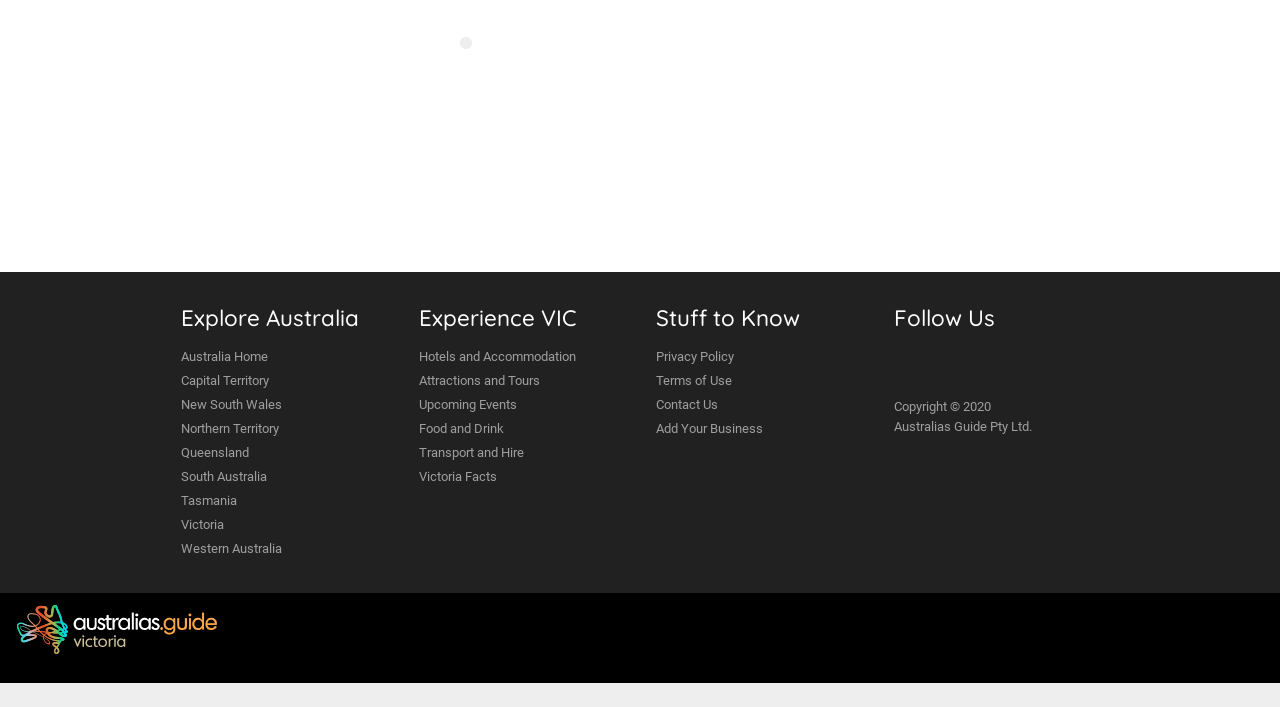What is the main region being explored?
Give a thorough and detailed response to the question.

The webpage has a heading 'Explore Australia' and multiple links to different states and territories in Australia, indicating that the main region being explored is Australia.